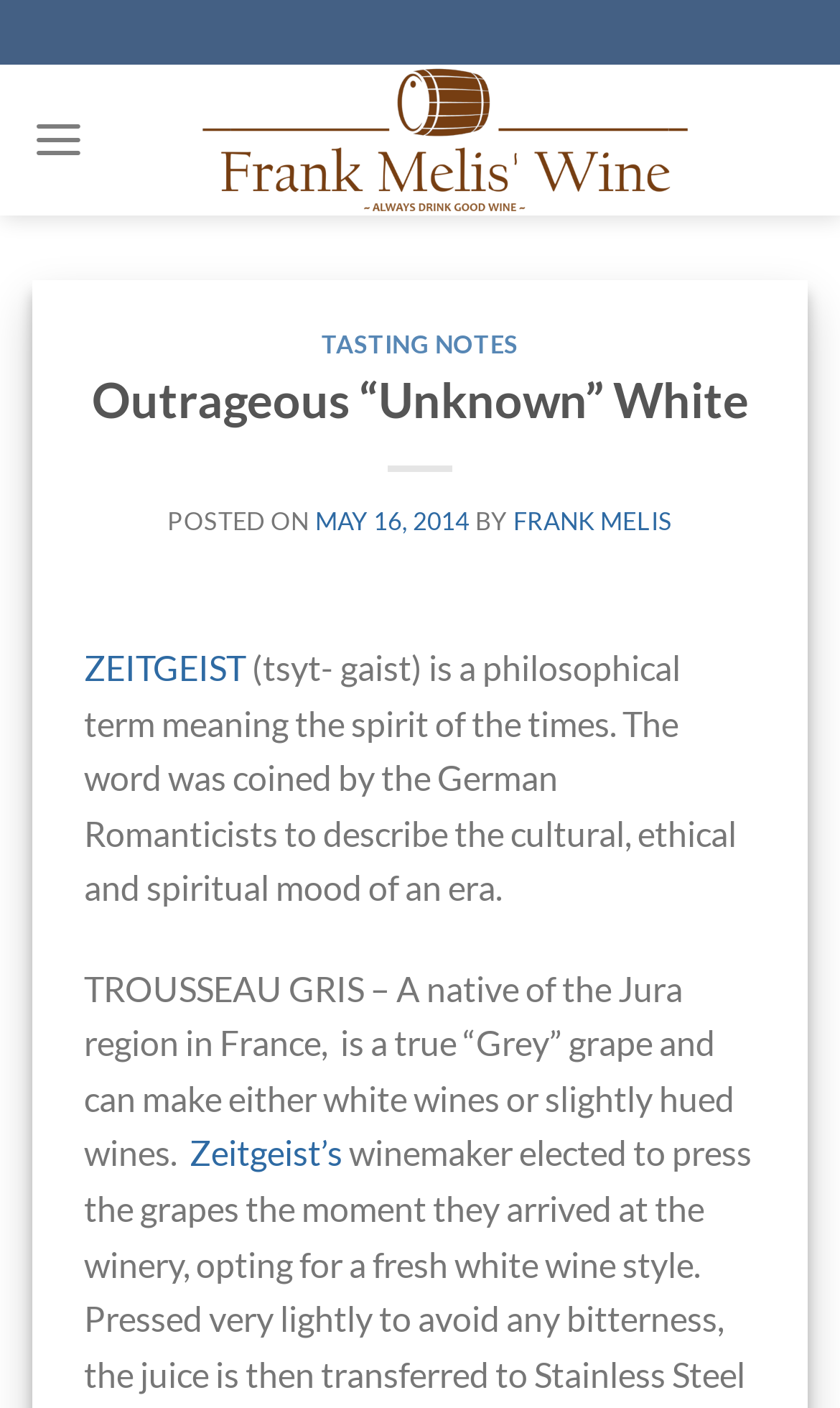Summarize the webpage with intricate details.

The webpage is about a wine, specifically the "Outrageous “Unknown” White" from Frank Melis' Wine. At the top, there is a link to "Frank Melis' Wine" accompanied by an image with the same name. Below this, there is a menu link labeled "Menu" that expands to reveal the main content.

The main content is divided into sections, with headings and links. The first section is headed by "TASTING NOTES" and contains a link to the same title. Below this, there is a heading "Outrageous “Unknown” White" followed by a posting date "MAY 16, 2014" and the author's name "FRANK MELIS".

Further down, there is a section that explains the term "ZEITGEIST", which is a philosophical term describing the cultural and spiritual mood of an era. This section also contains a link to "ZEITGEIST". Below this, there is a paragraph of text that describes the "TROUSSEAU GRIS" grape, a native of the Jura region in France, which can produce either white or slightly hued wines. This section also contains a link to "Zeitgeist’s".

Overall, the webpage appears to be a blog post or article about a specific wine, with sections providing information about the wine, its tasting notes, and related concepts.